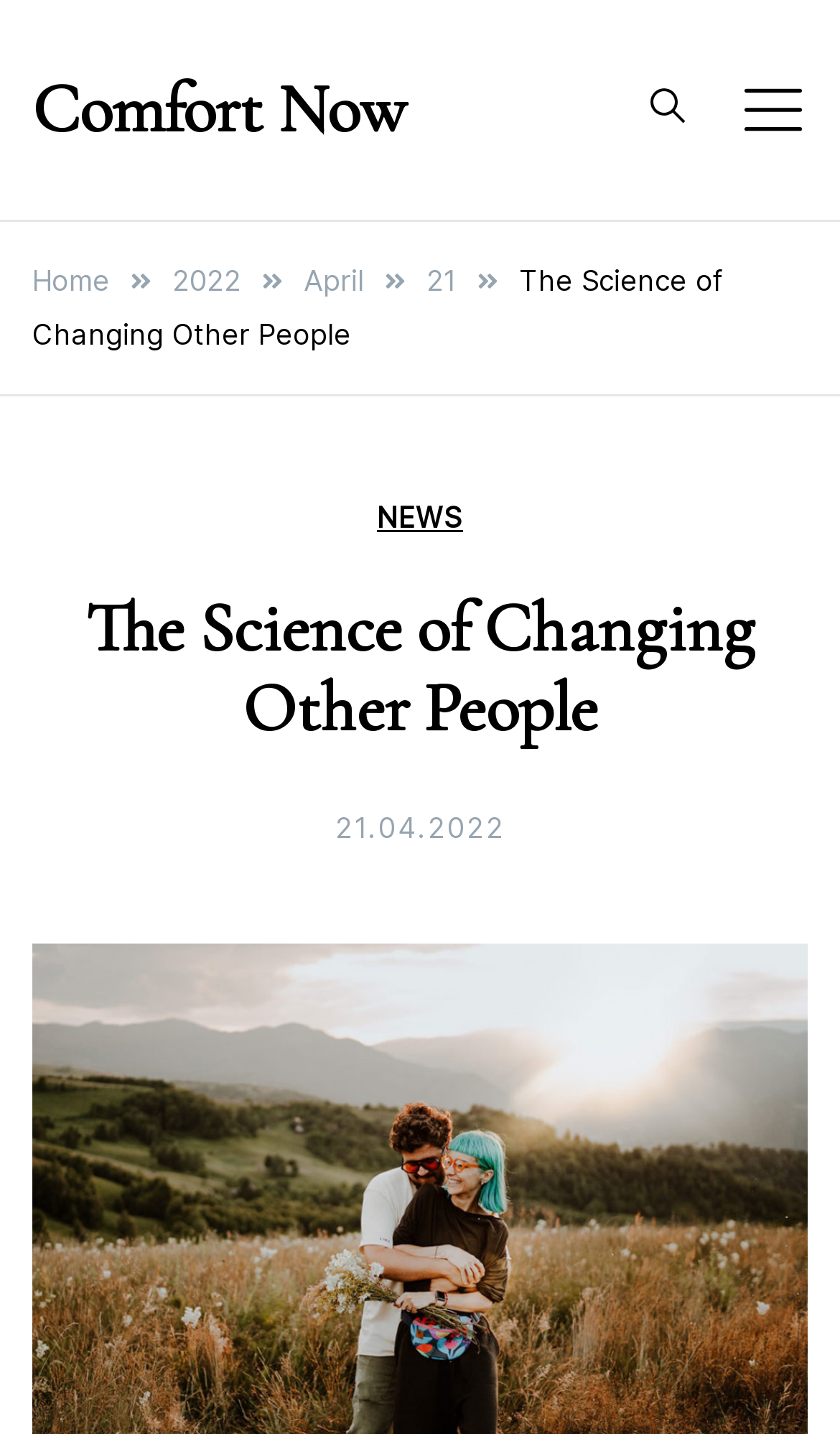Please identify the bounding box coordinates of the element's region that should be clicked to execute the following instruction: "View the article published on 21.04.2022". The bounding box coordinates must be four float numbers between 0 and 1, i.e., [left, top, right, bottom].

[0.399, 0.565, 0.601, 0.589]